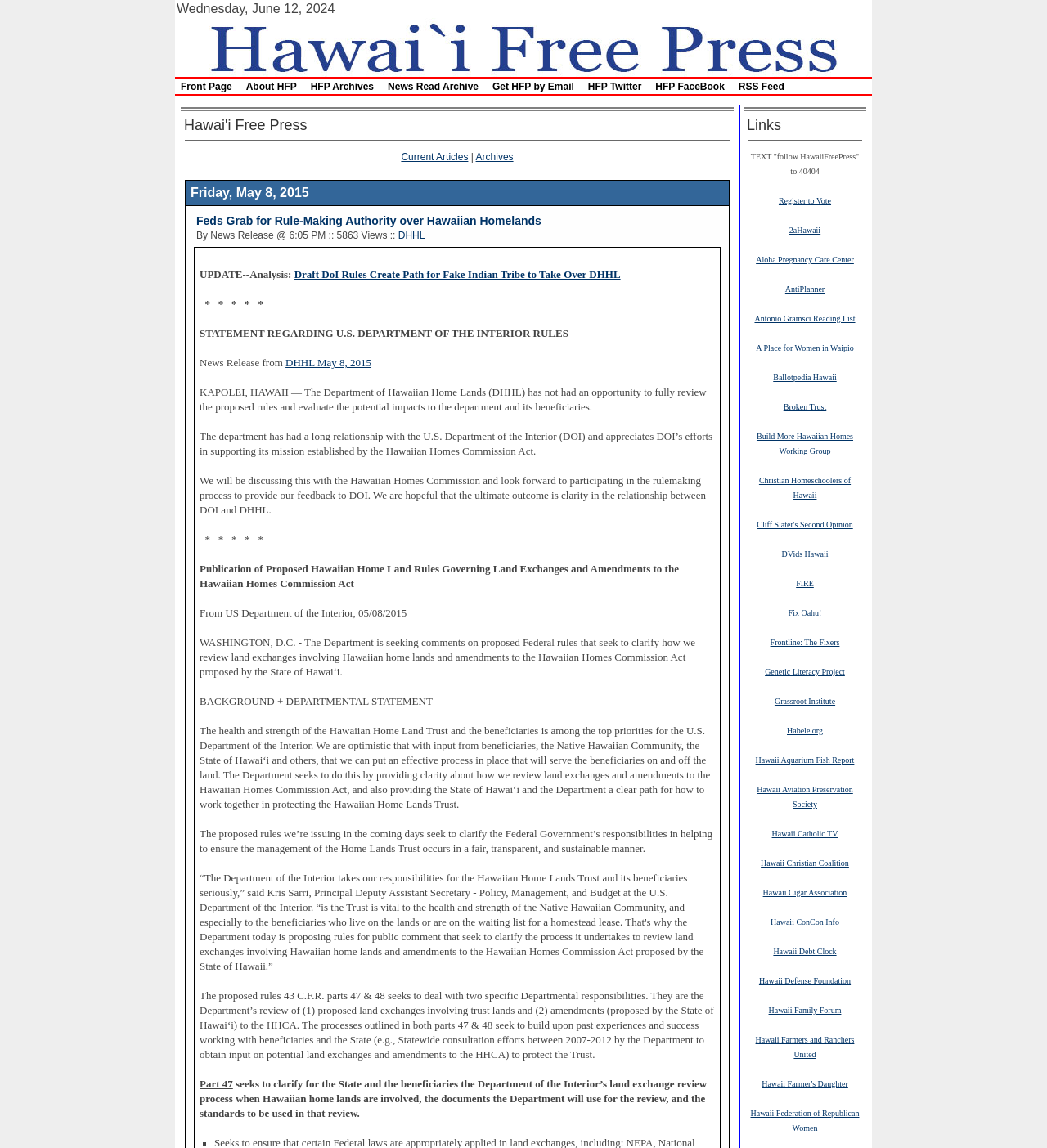What is the name of the website?
Please provide a single word or phrase based on the screenshot.

Hawaii Free Press